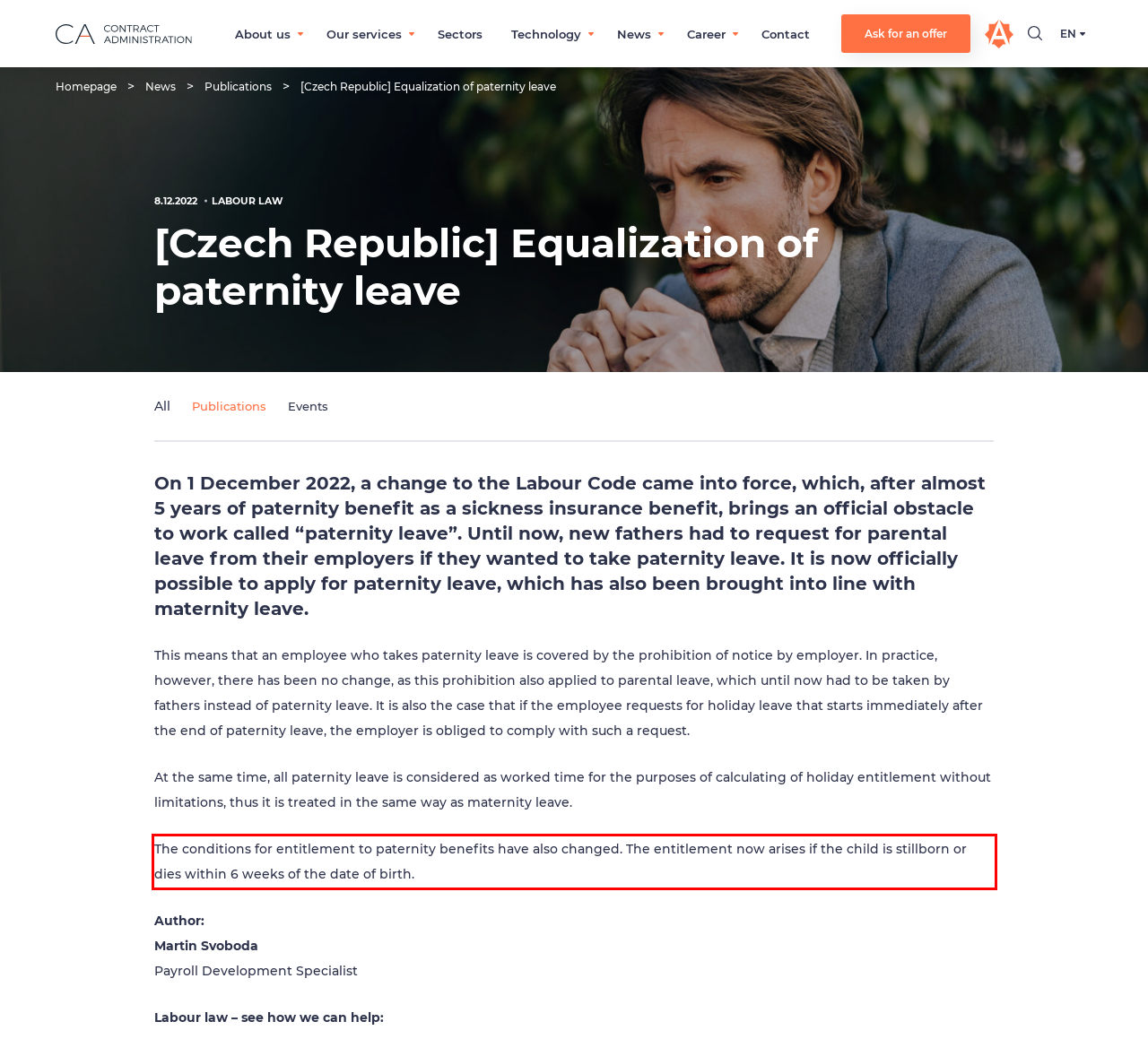Look at the screenshot of the webpage, locate the red rectangle bounding box, and generate the text content that it contains.

The conditions for entitlement to paternity benefits have also changed. The entitlement now arises if the child is stillborn or dies within 6 weeks of the date of birth.